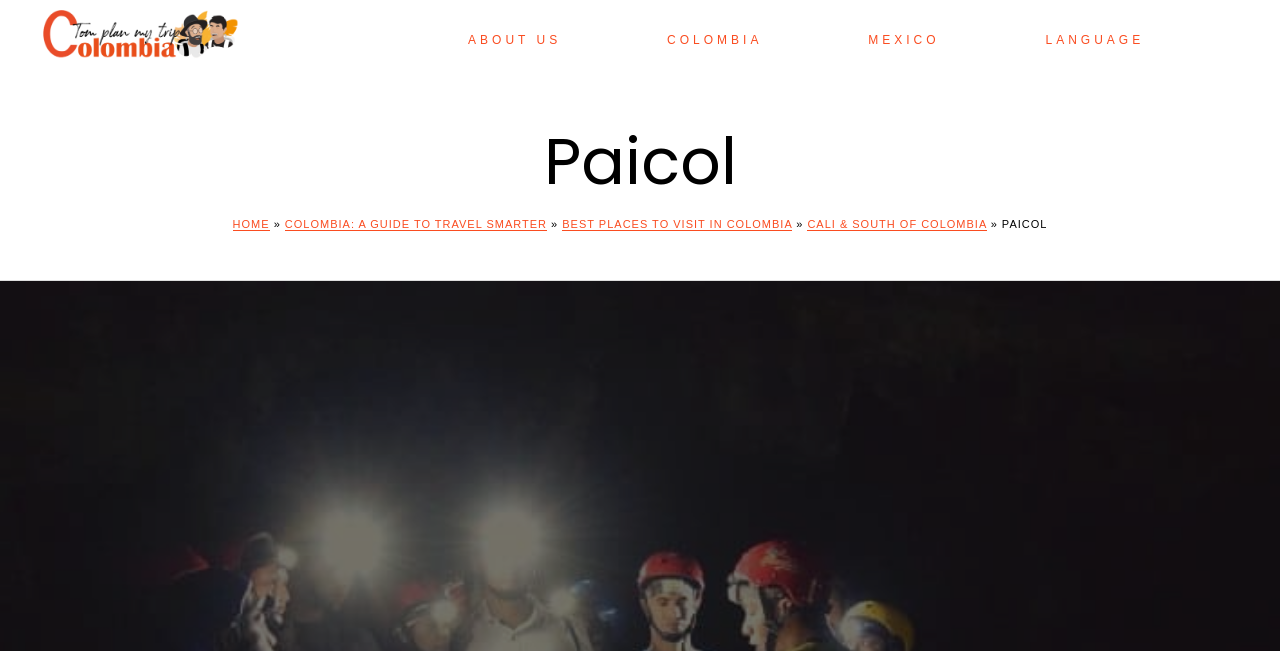What is the name of the destination being described on the webpage?
Based on the image, respond with a single word or phrase.

Paicol